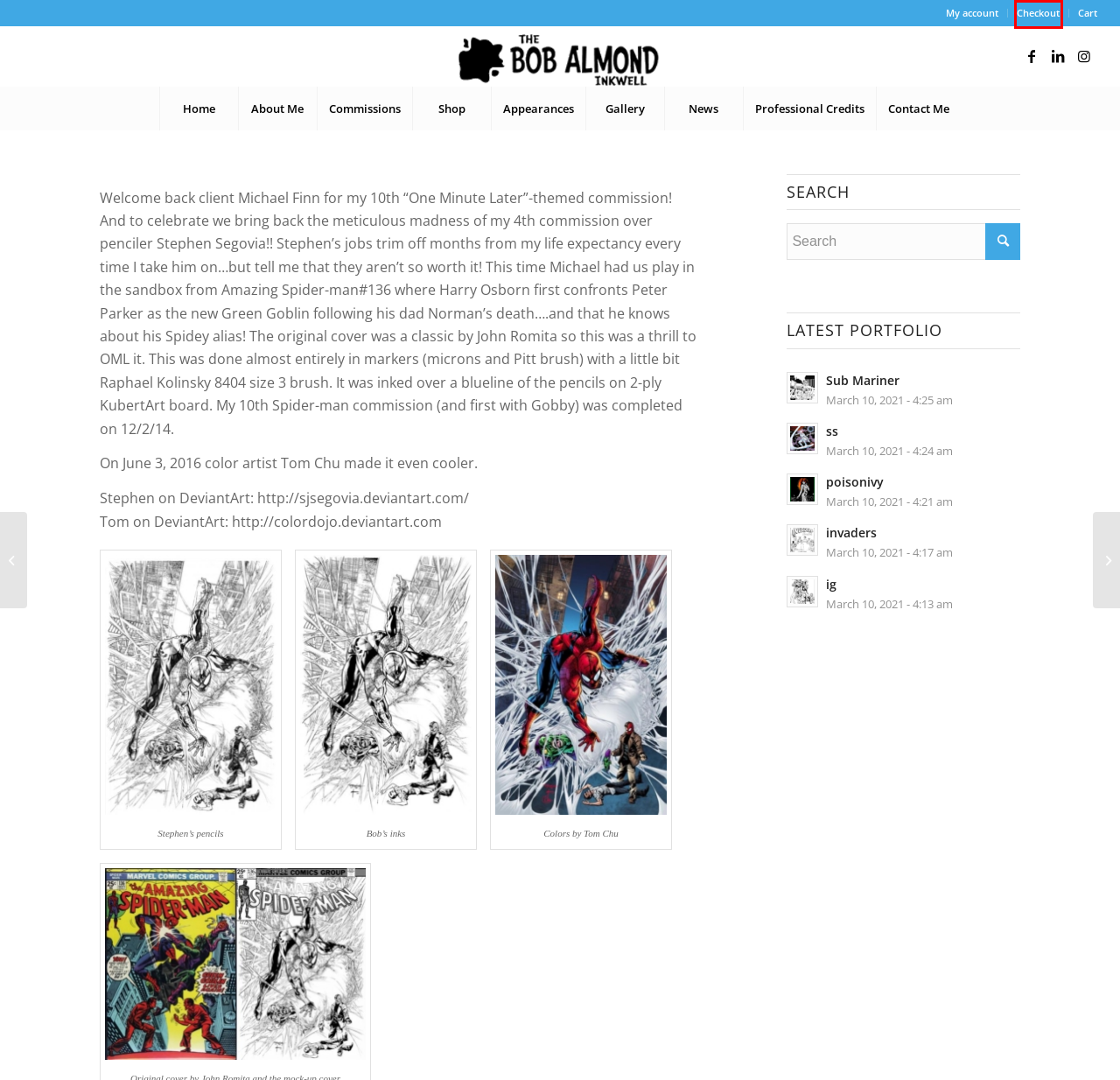You are provided with a screenshot of a webpage that includes a red rectangle bounding box. Please choose the most appropriate webpage description that matches the new webpage after clicking the element within the red bounding box. Here are the candidates:
A. Gallery – Almond Ink
B. Contact Me – Almond Ink
C. Cart – Almond Ink
D. IRON MAN #46: “ONE MINUTE LATER” BY PHILIP TAN: Commission (blueline) – Almond Ink
E. My account – Almond Ink
F. Commissions – Almond Ink
G. News – Almond Ink
H. What About Bob? – Almond Ink

C